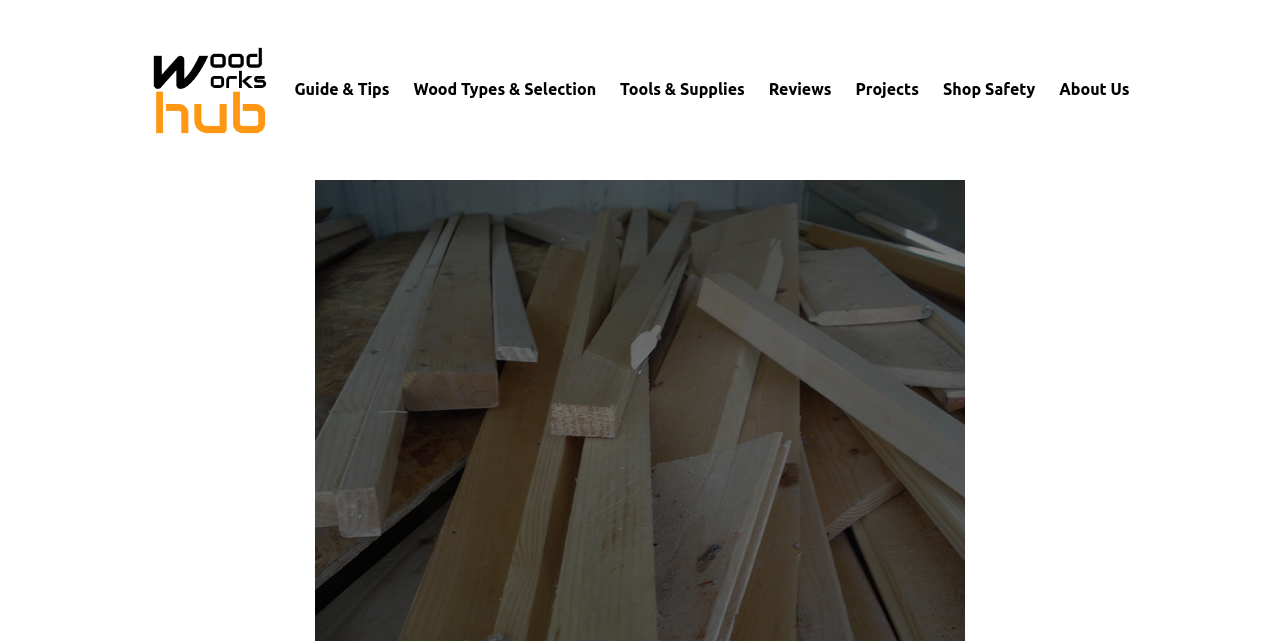Could you determine the bounding box coordinates of the clickable element to complete the instruction: "learn about us"? Provide the coordinates as four float numbers between 0 and 1, i.e., [left, top, right, bottom].

[0.828, 0.121, 0.883, 0.16]